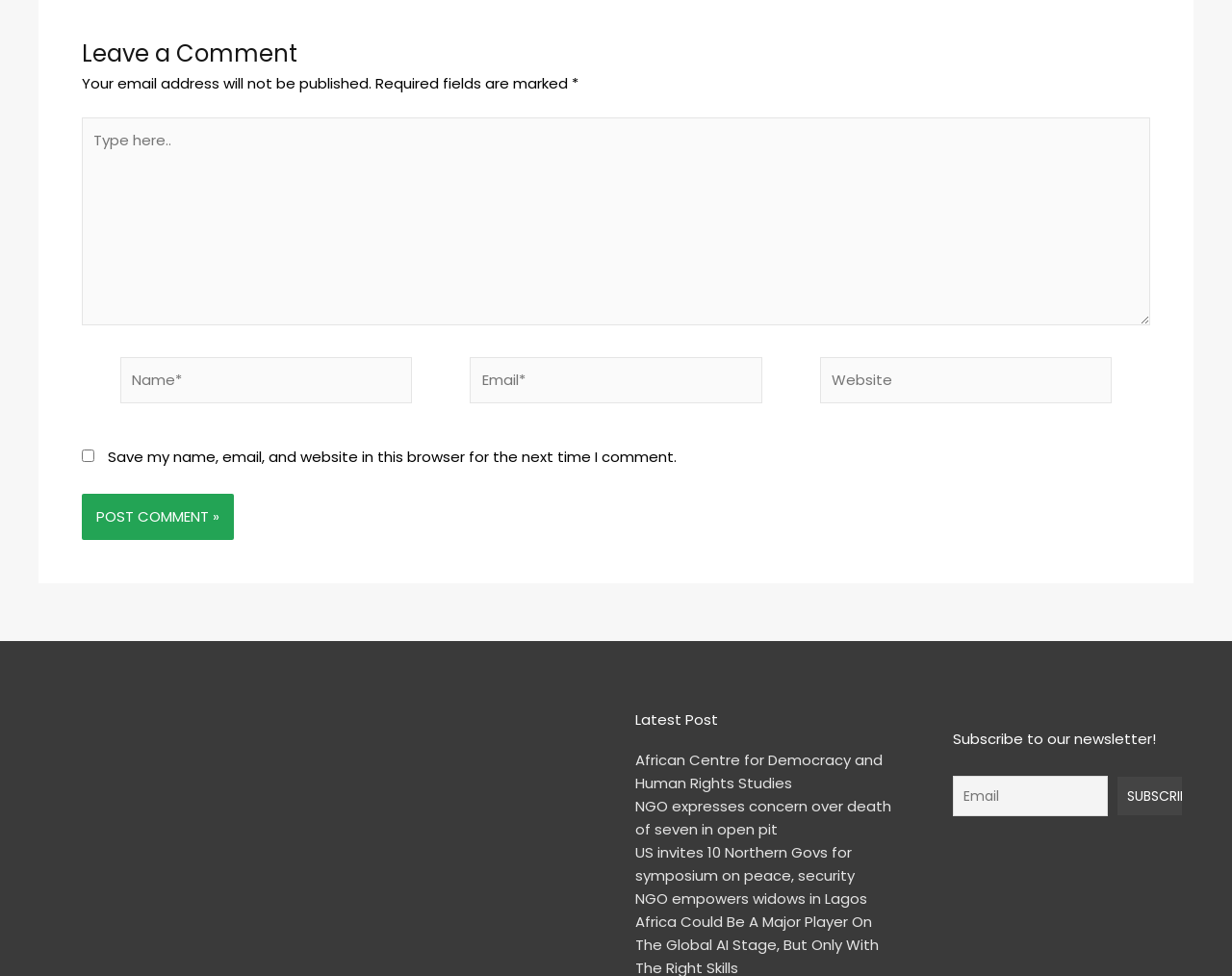How many links are there in the 'Latest Post' section?
Examine the webpage screenshot and provide an in-depth answer to the question.

The 'Latest Post' section is located at the bottom of the webpage and contains four links to different articles or posts.